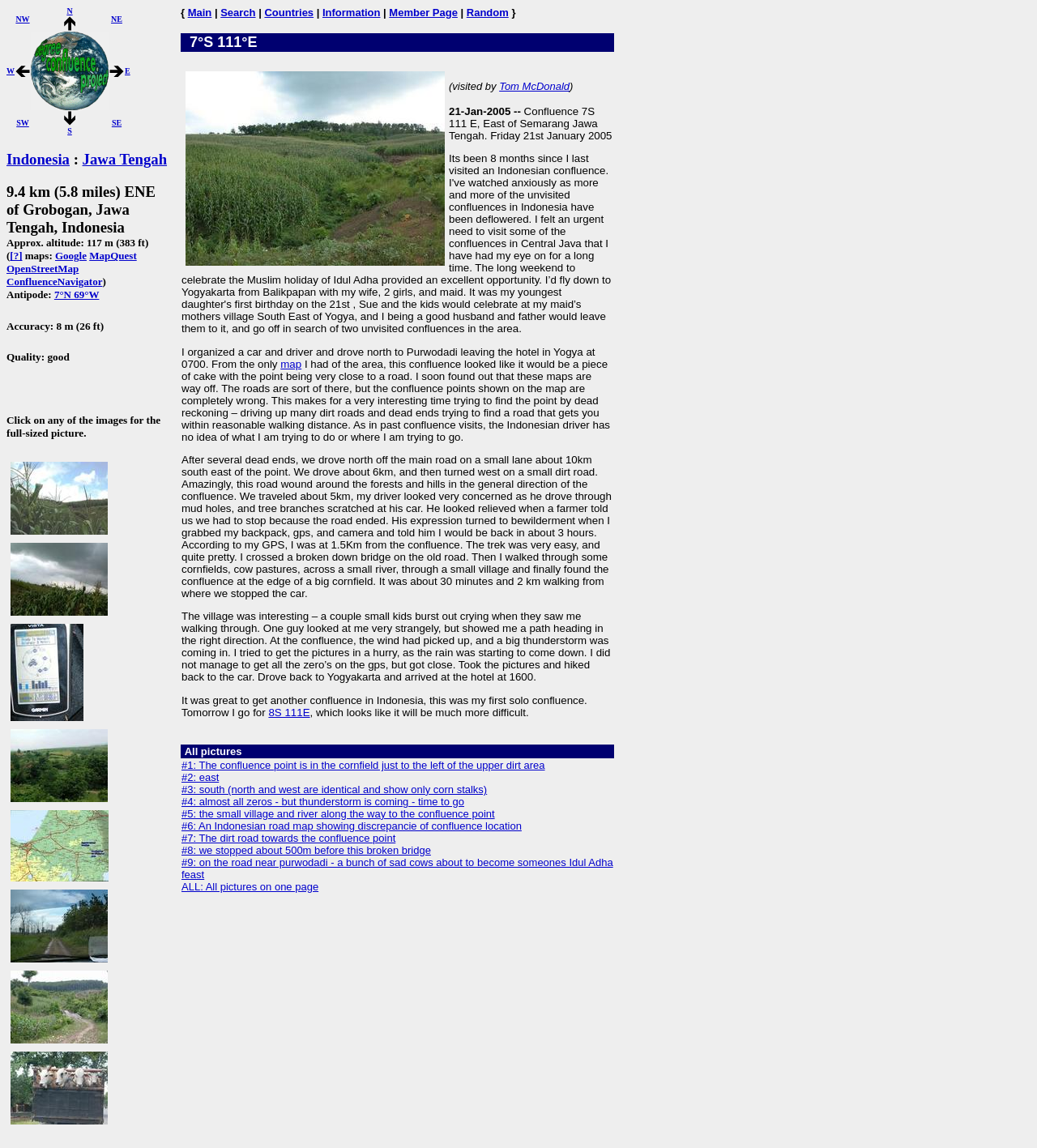Please identify the bounding box coordinates of the clickable area that will fulfill the following instruction: "Click on the link to view the full-sized picture of the confluence point". The coordinates should be in the format of four float numbers between 0 and 1, i.e., [left, top, right, bottom].

[0.006, 0.399, 0.108, 0.411]